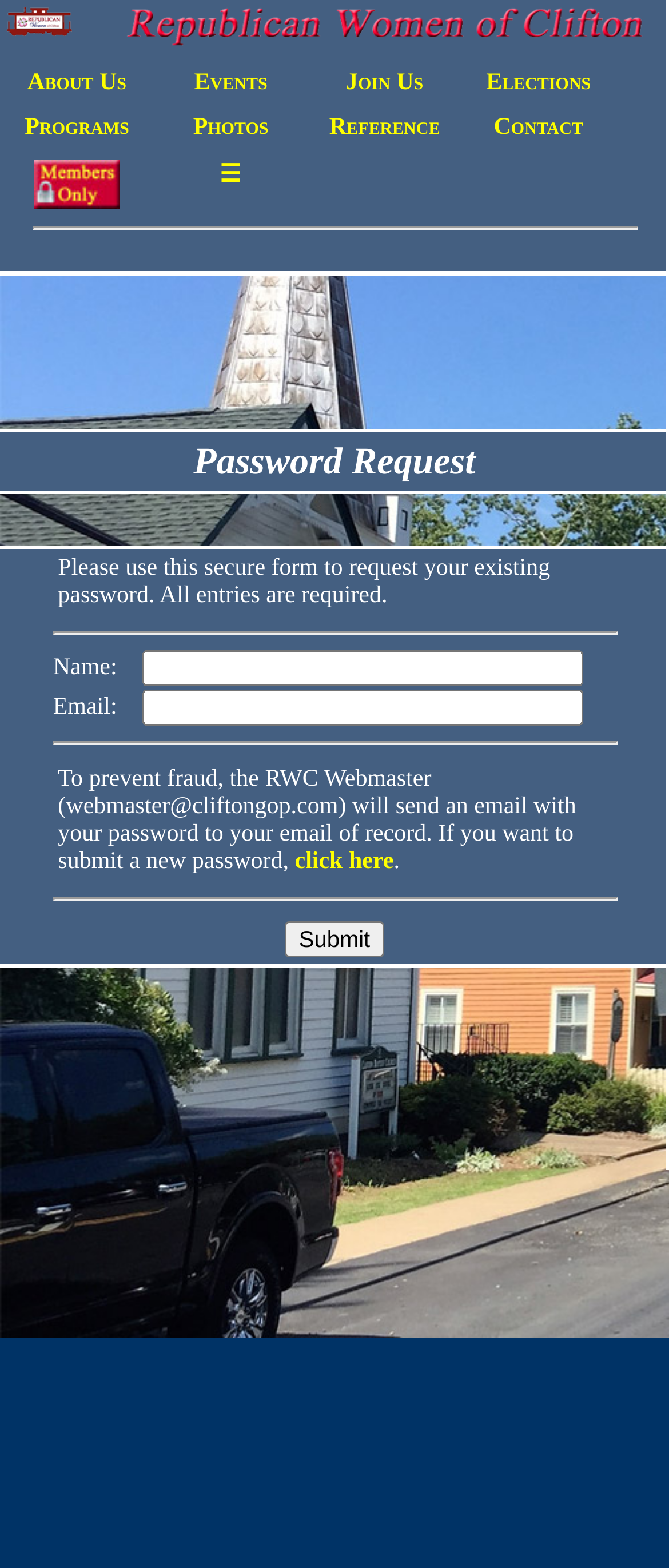Provide a one-word or short-phrase response to the question:
How will the RWC Webmaster send the password?

By email